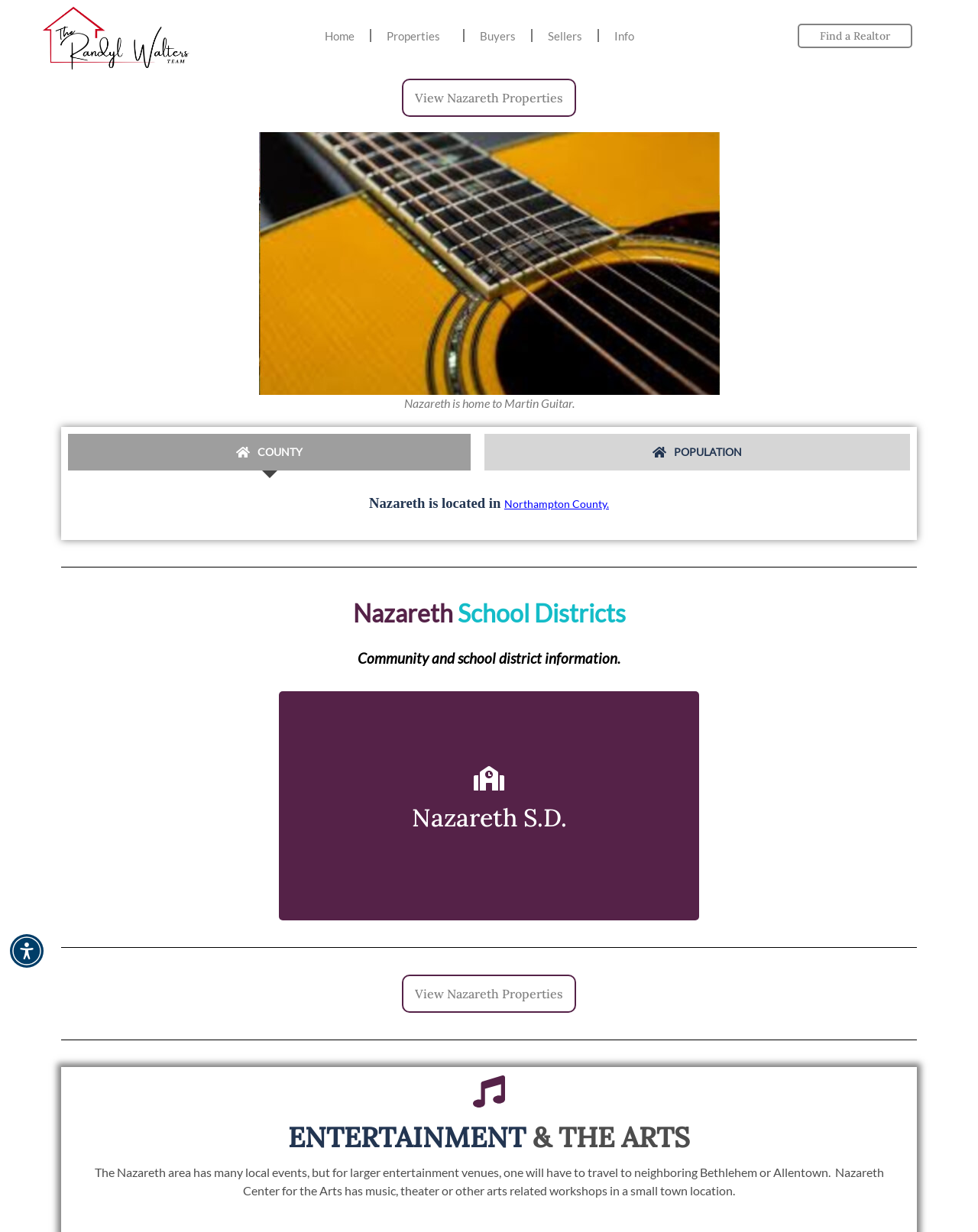What type of events are mentioned on the webpage?
Kindly offer a detailed explanation using the data available in the image.

The webpage mentions 'The Nazareth area has many local events...' and 'Nazareth Center for the Arts has music, theater or other arts related workshops...' which suggests that the webpage mentions local events and arts related workshops.